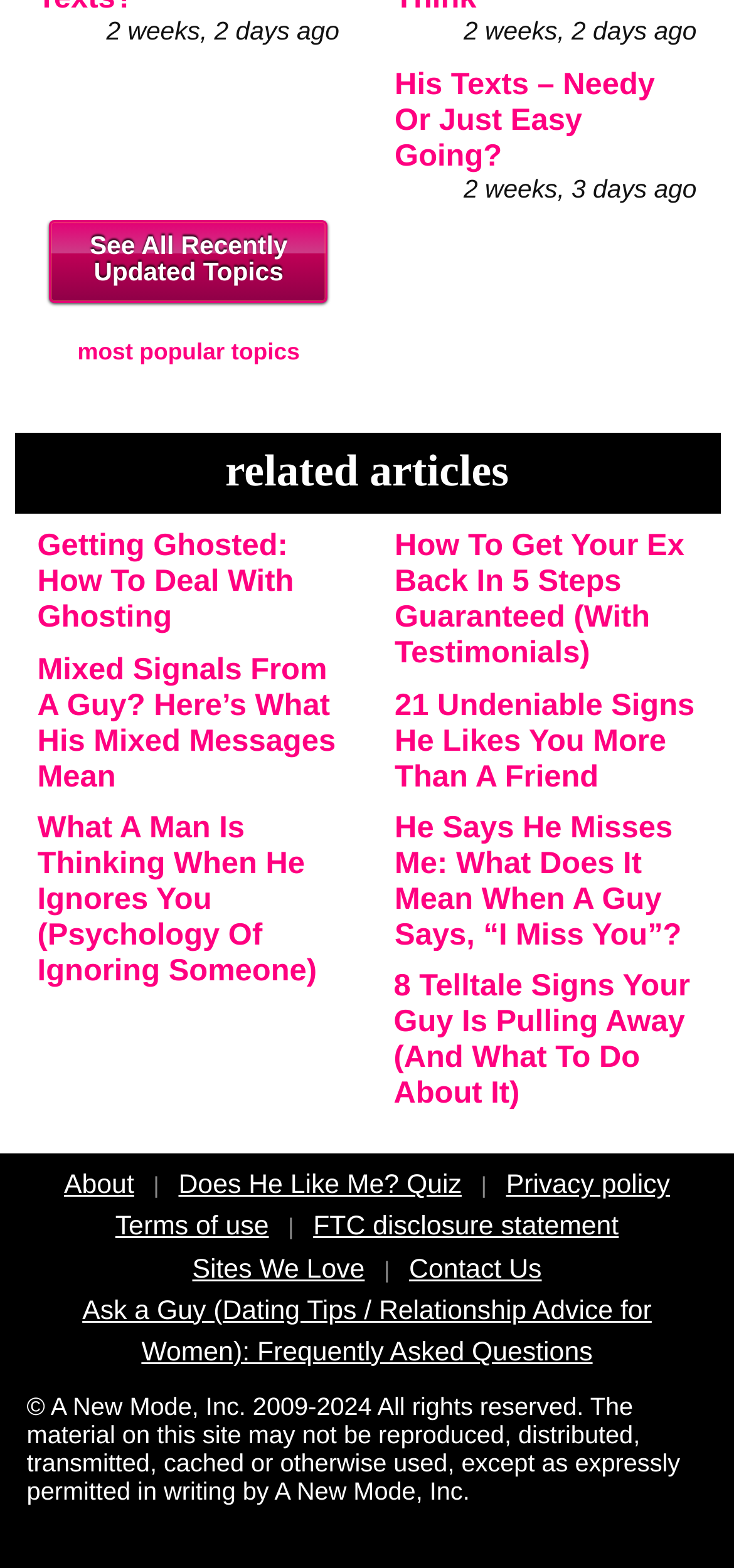Specify the bounding box coordinates of the element's region that should be clicked to achieve the following instruction: "Check about page". The bounding box coordinates consist of four float numbers between 0 and 1, in the format [left, top, right, bottom].

[0.087, 0.747, 0.183, 0.766]